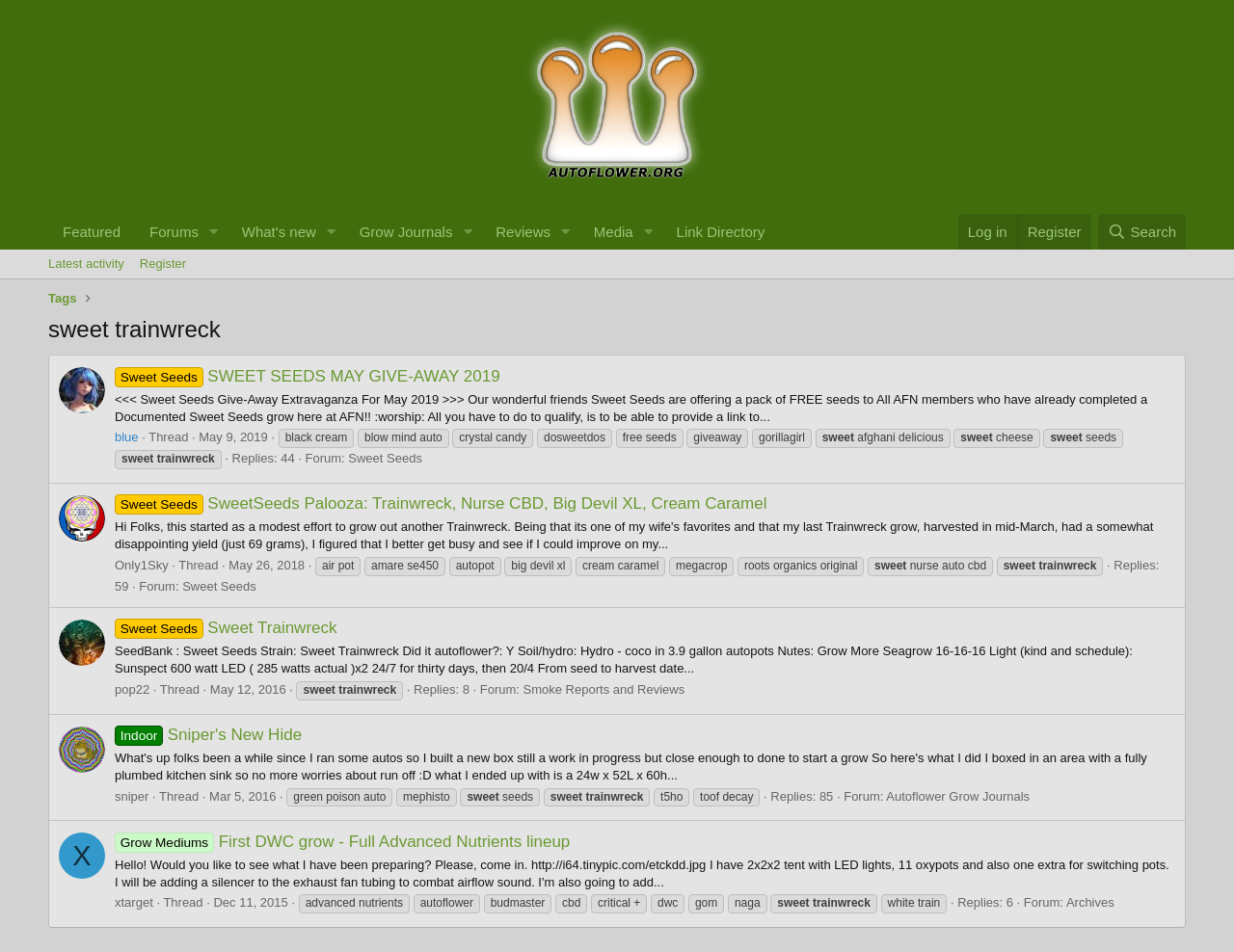Analyze the image and answer the question with as much detail as possible: 
What is the title of the first thread in the webpage?

The first thread in the webpage has a title that can be found in the heading element, which says 'Sweet Seeds Give-Away Extravaganza For May 2019'.